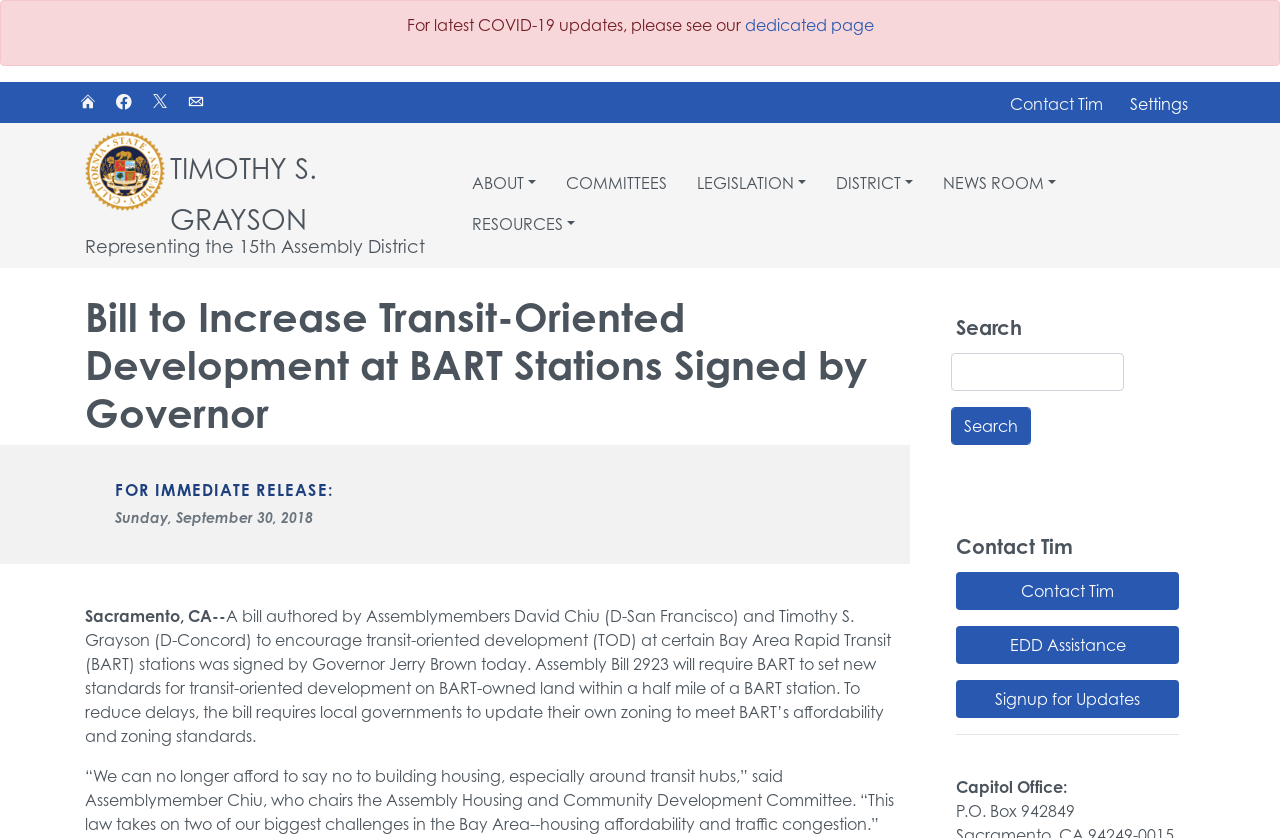Please answer the following question using a single word or phrase: 
What is the purpose of Assembly Bill 2923?

To encourage transit-oriented development at BART stations